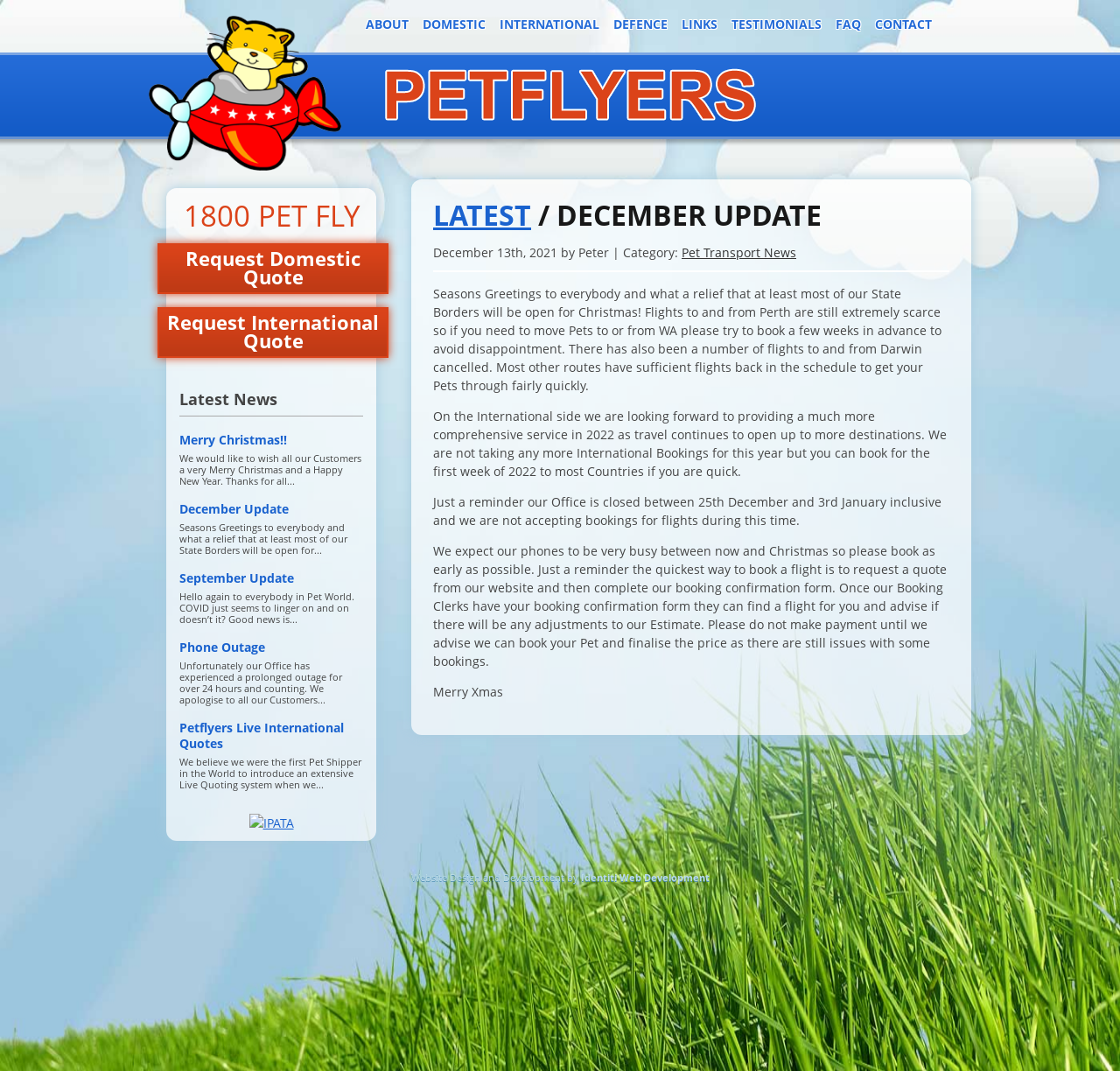Given the element description, predict the bounding box coordinates in the format (top-left x, top-left y, bottom-right x, bottom-right y), using floating point numbers between 0 and 1: Request International Quote

[0.141, 0.287, 0.347, 0.334]